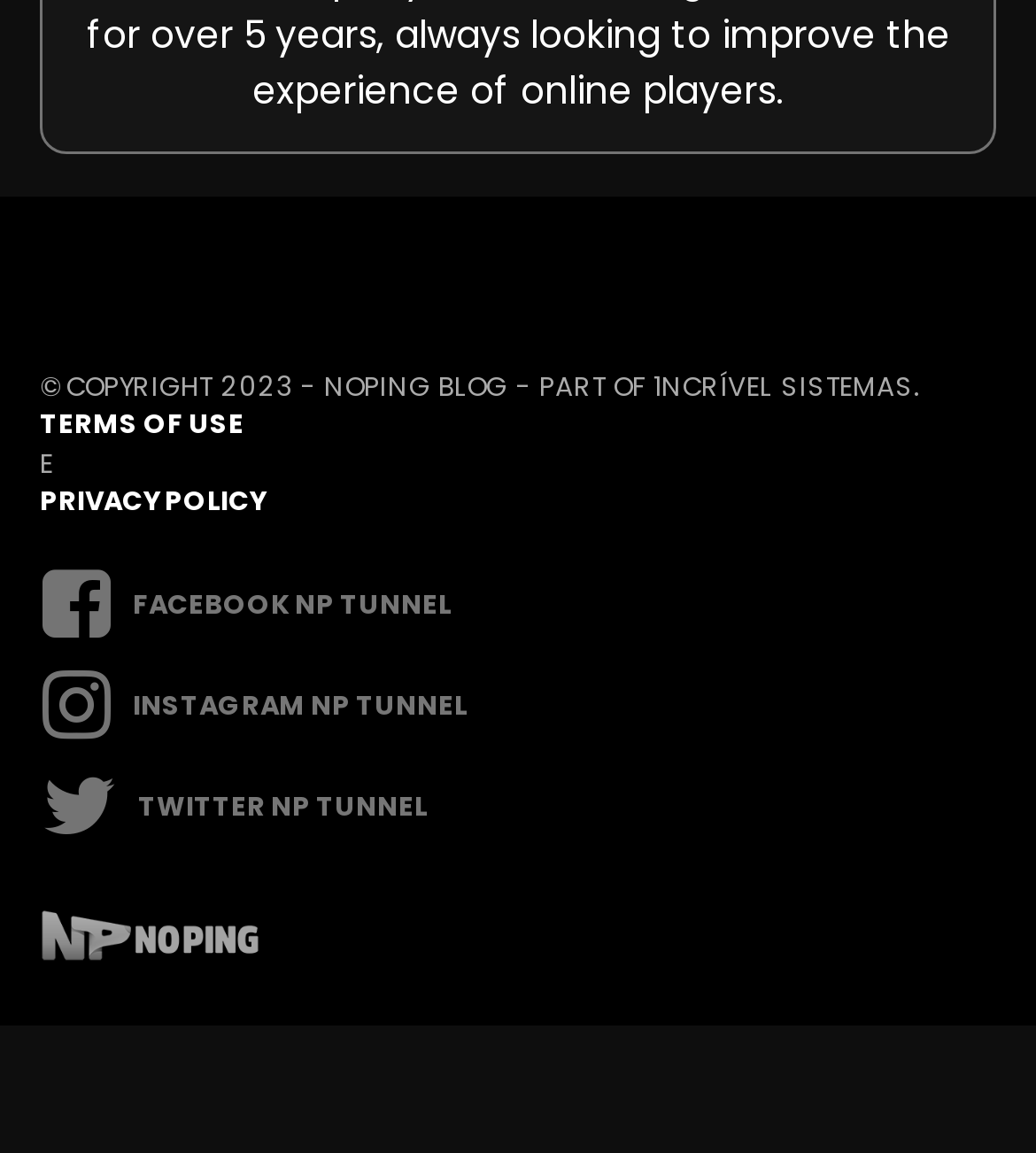What is the position of the image?
Please provide a comprehensive answer based on the contents of the image.

The image is positioned at the bottom left of the webpage, as indicated by its bounding box coordinates [0.038, 0.789, 0.25, 0.834], which shows that it is located near the bottom of the page and slightly to the left.